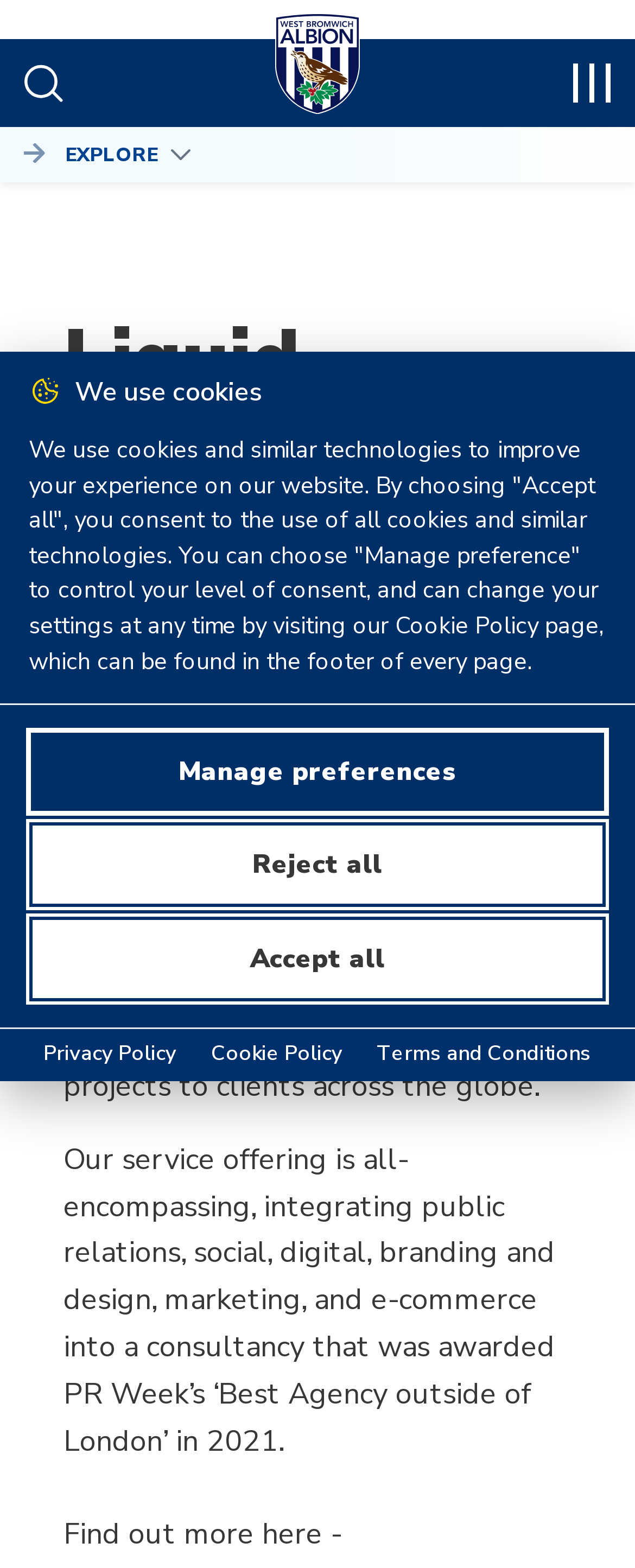What is the date mentioned on the webpage?
Deliver a detailed and extensive answer to the question.

The date mentioned on the webpage can be found in the paragraph of text that describes the company. The text mentions that Liquid has grown from a small PR start-up since its inception on 15th June.